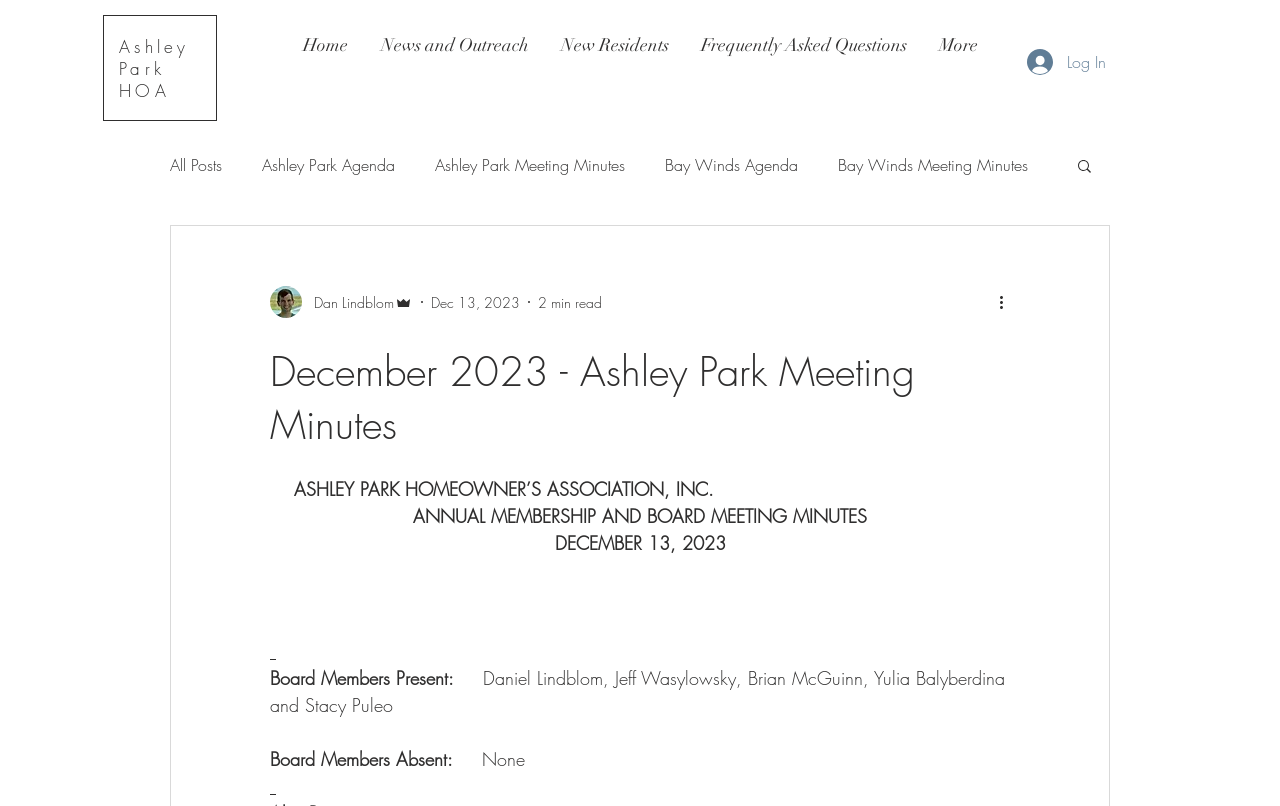Give a short answer to this question using one word or a phrase:
What is the name of the homeowner's association?

Ashley Park